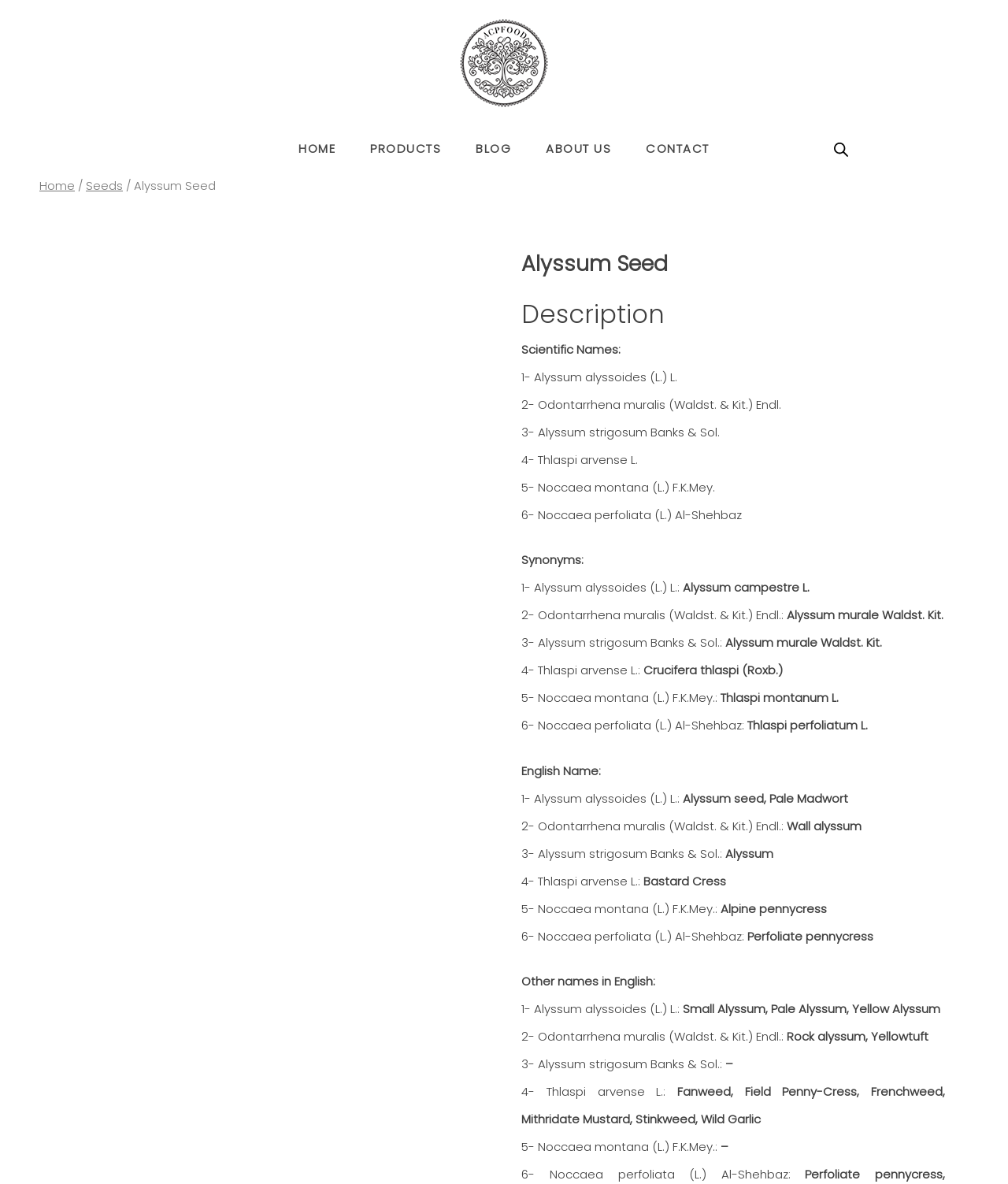Please identify the bounding box coordinates of the region to click in order to complete the given instruction: "Click HOME". The coordinates should be four float numbers between 0 and 1, i.e., [left, top, right, bottom].

[0.281, 0.105, 0.349, 0.137]